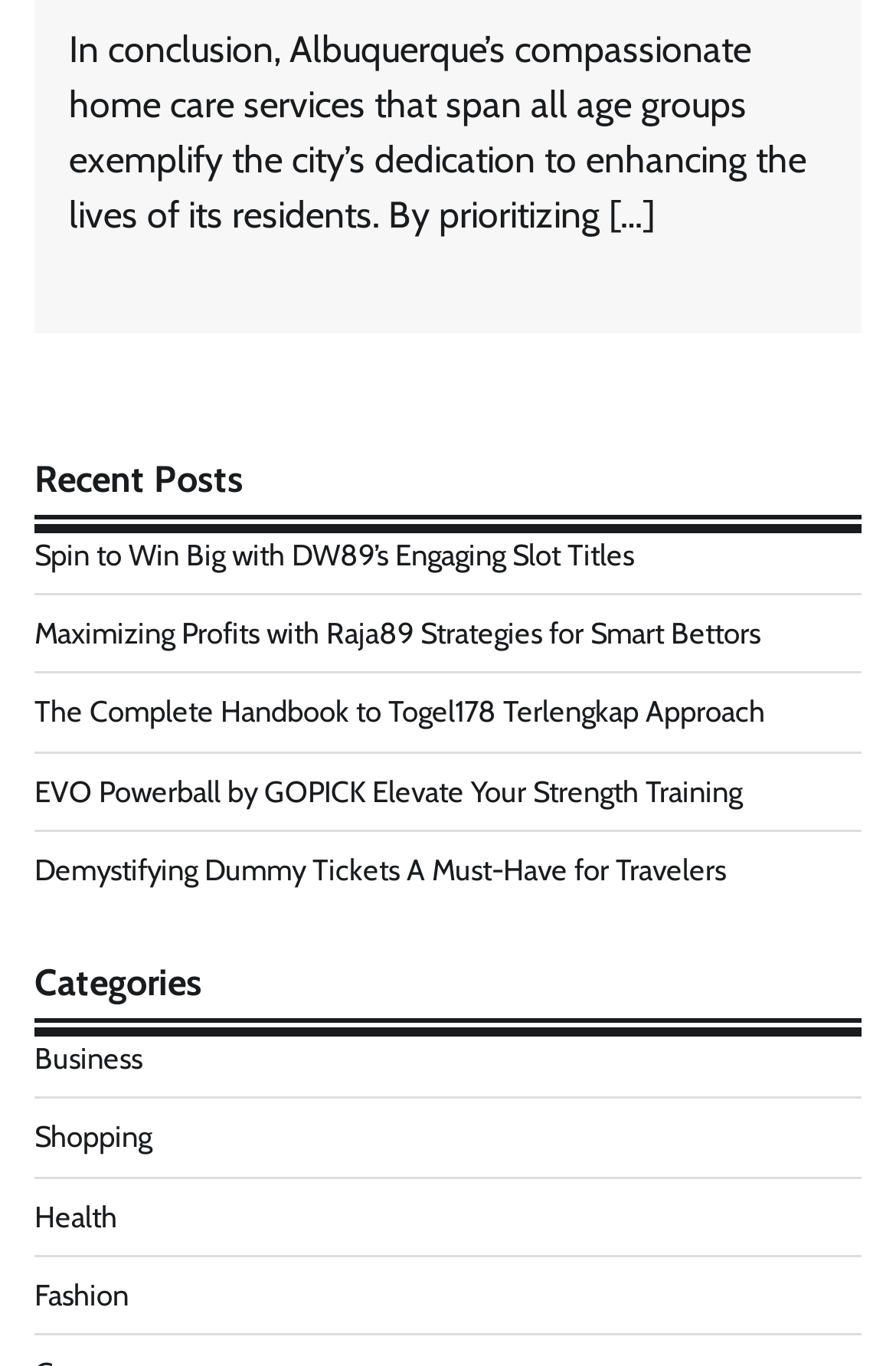Please specify the bounding box coordinates for the clickable region that will help you carry out the instruction: "Read recent post about Spin to Win Big with DW89’s Engaging Slot Titles".

[0.038, 0.394, 0.708, 0.419]